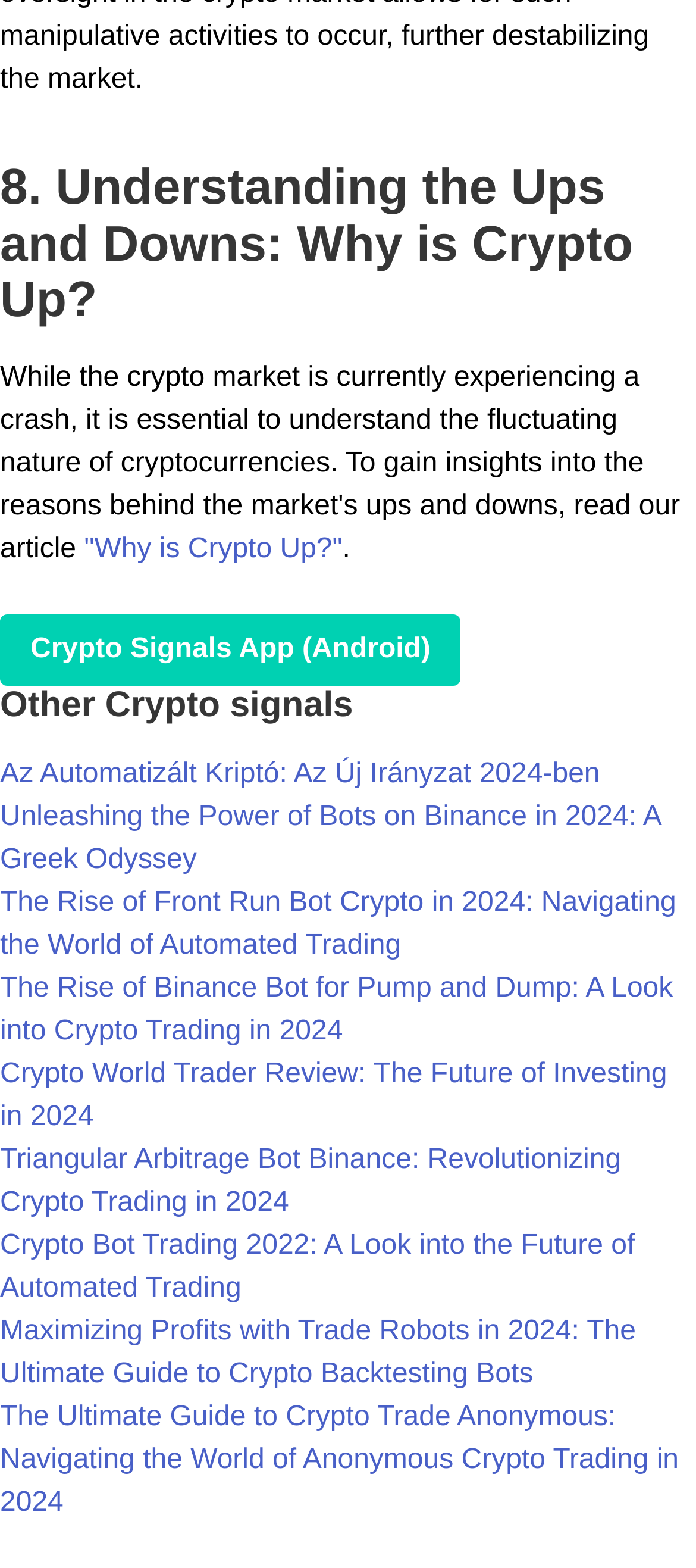Please indicate the bounding box coordinates for the clickable area to complete the following task: "Open Crypto Signals App (Android) link". The coordinates should be specified as four float numbers between 0 and 1, i.e., [left, top, right, bottom].

[0.0, 0.392, 0.662, 0.437]